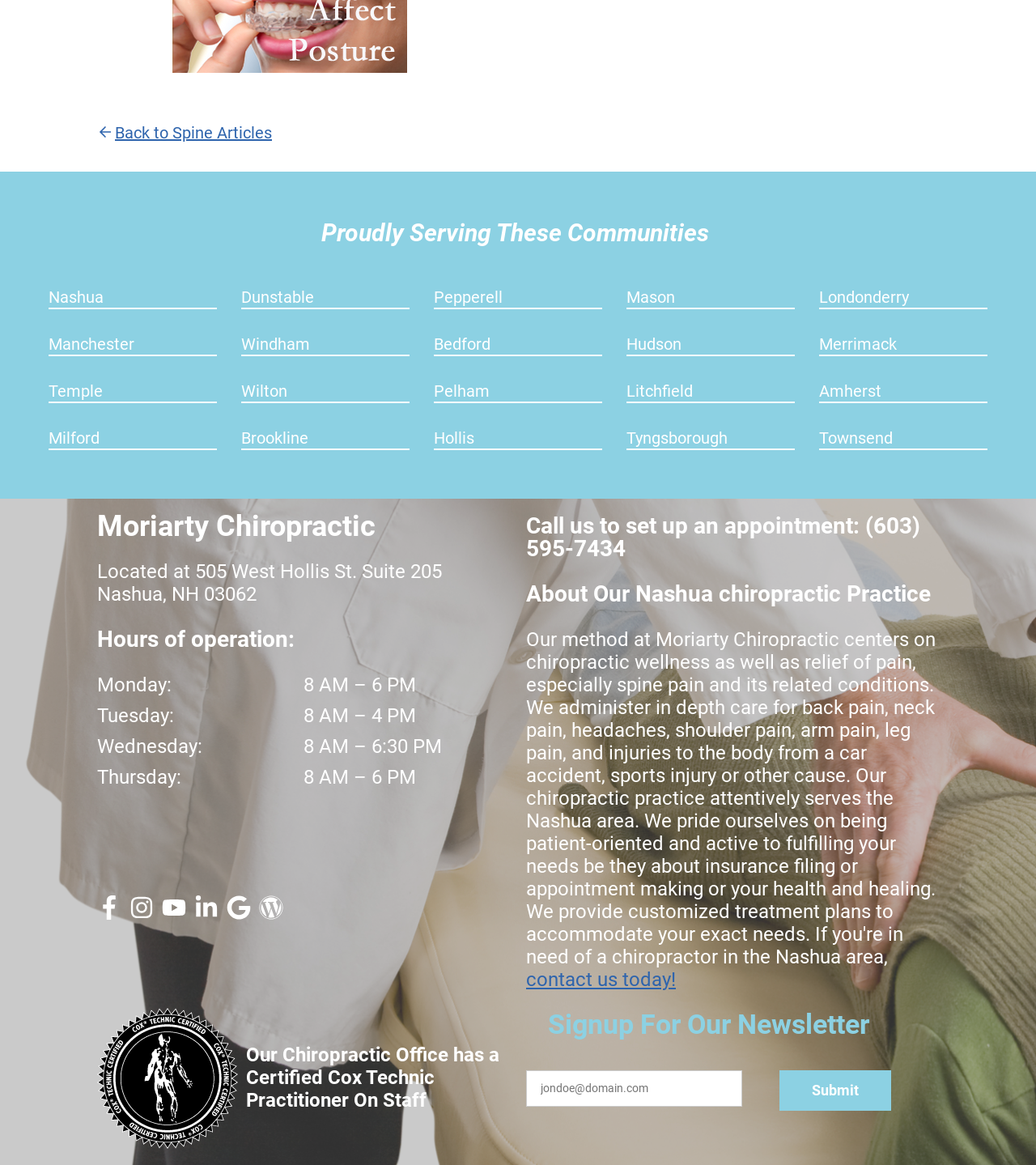Find the bounding box coordinates of the area that needs to be clicked in order to achieve the following instruction: "Click on the 'Nashua' link". The coordinates should be specified as four float numbers between 0 and 1, i.e., [left, top, right, bottom].

[0.047, 0.247, 0.1, 0.263]